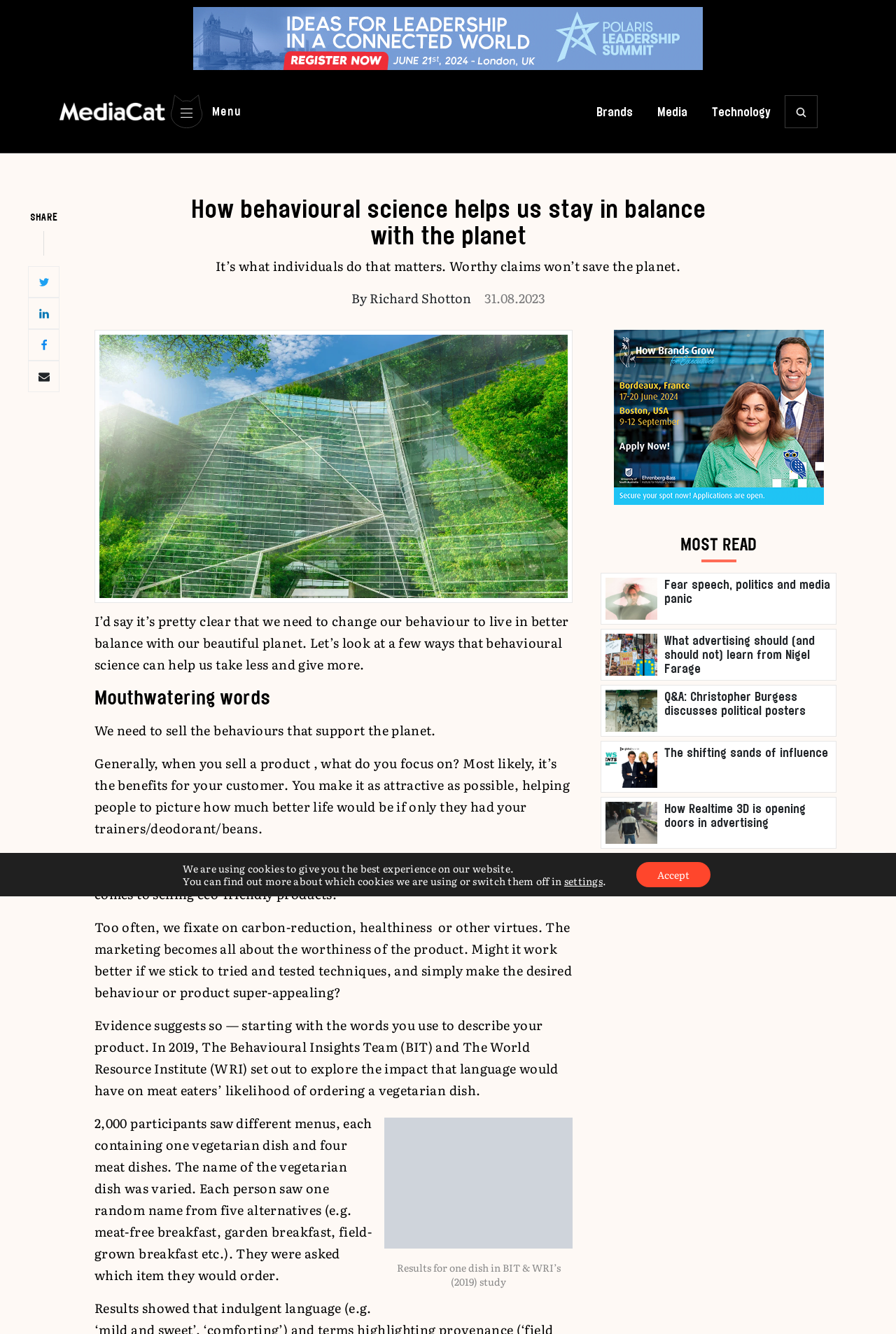Calculate the bounding box coordinates for the UI element based on the following description: "Layer 1 Menu Close". Ensure the coordinates are four float numbers between 0 and 1, i.e., [left, top, right, bottom].

[0.184, 0.07, 0.271, 0.097]